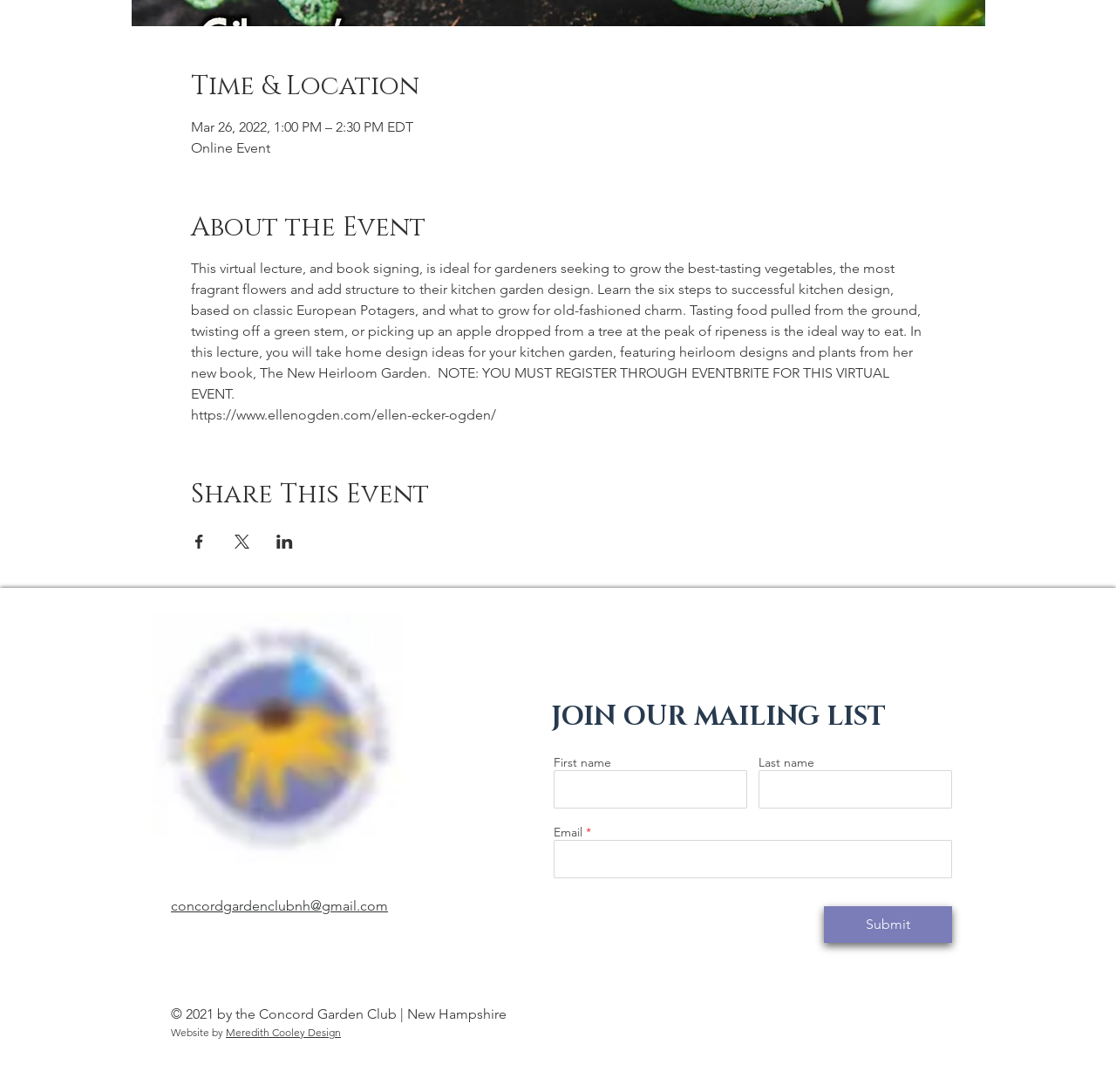Determine the bounding box coordinates of the element's region needed to click to follow the instruction: "Register for the virtual event". Provide these coordinates as four float numbers between 0 and 1, formatted as [left, top, right, bottom].

[0.171, 0.238, 0.825, 0.368]